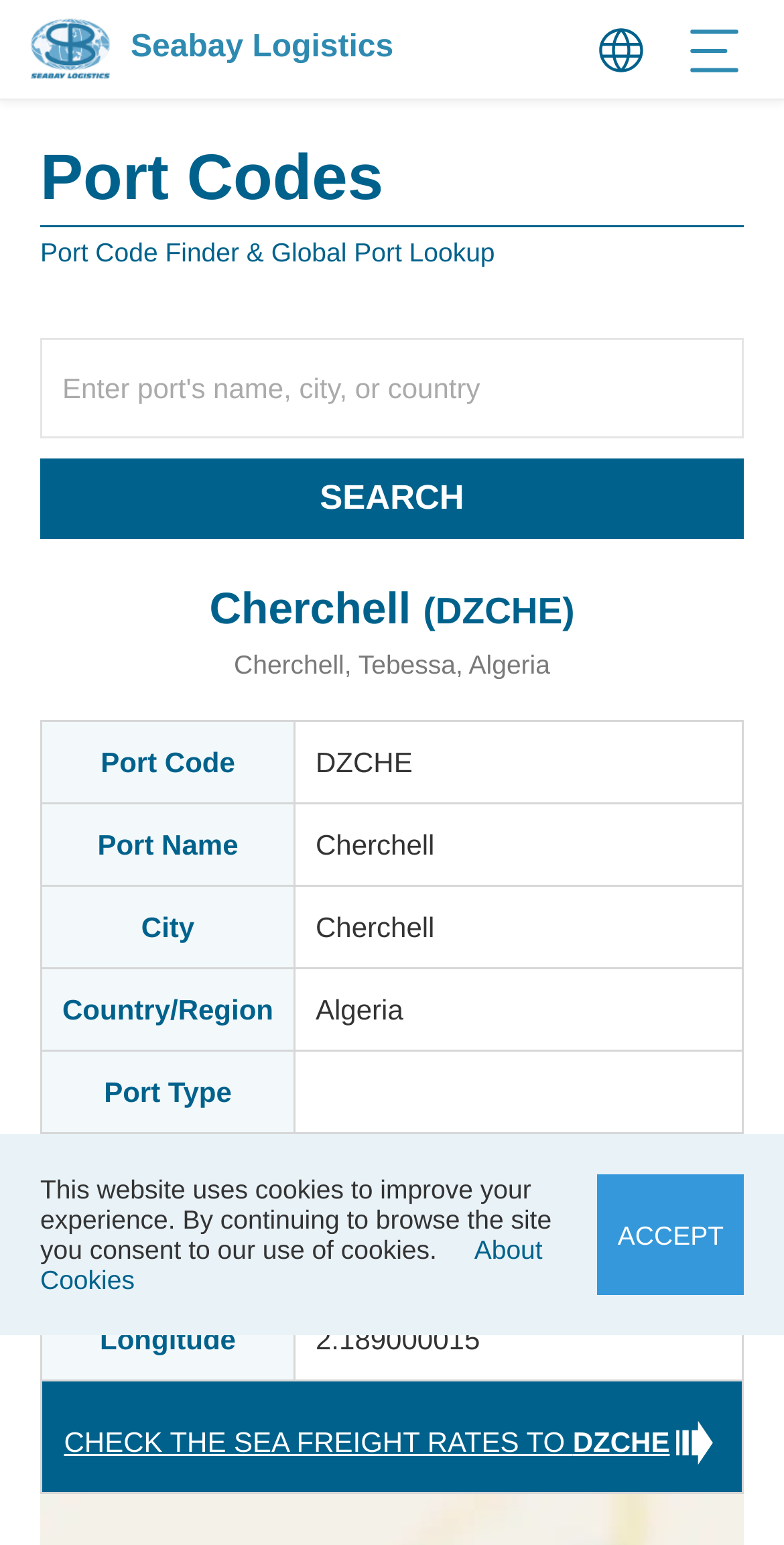Kindly determine the bounding box coordinates of the area that needs to be clicked to fulfill this instruction: "Request a quote".

[0.042, 0.802, 0.465, 0.854]